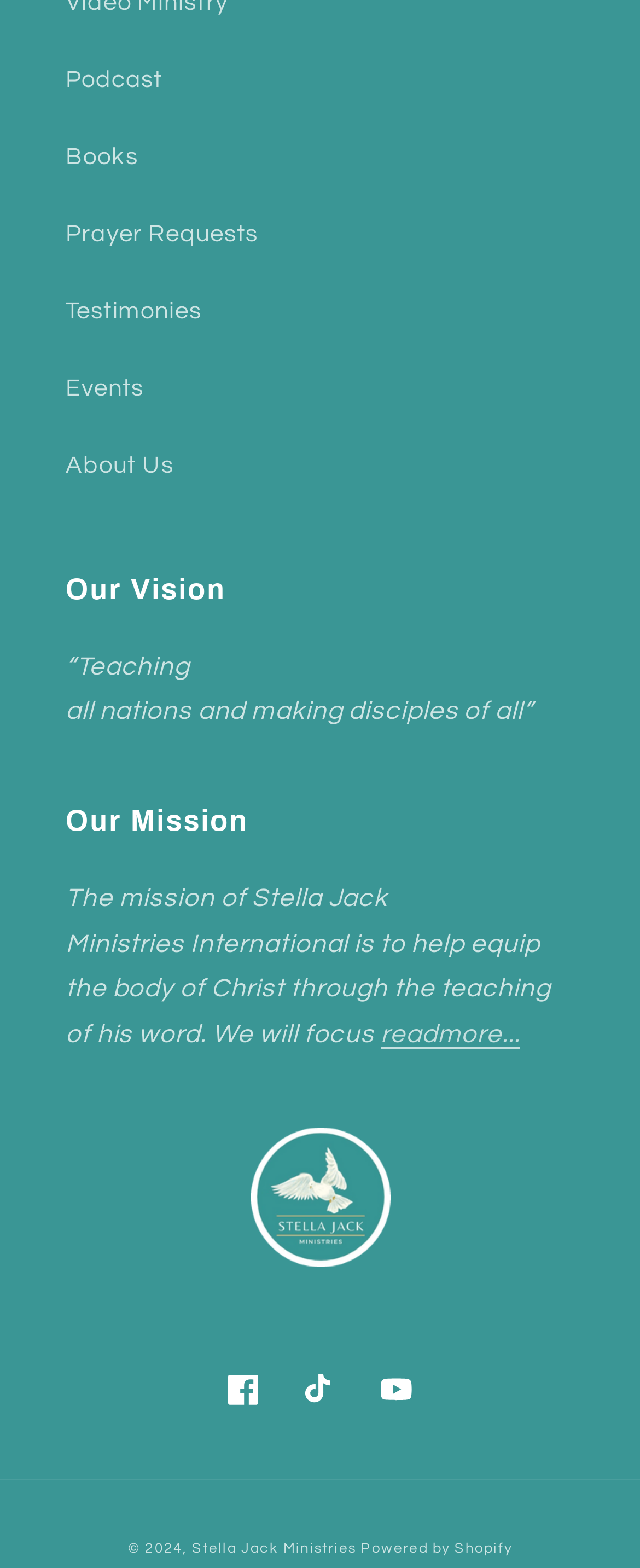Give a one-word or one-phrase response to the question: 
How many navigation links are available?

6